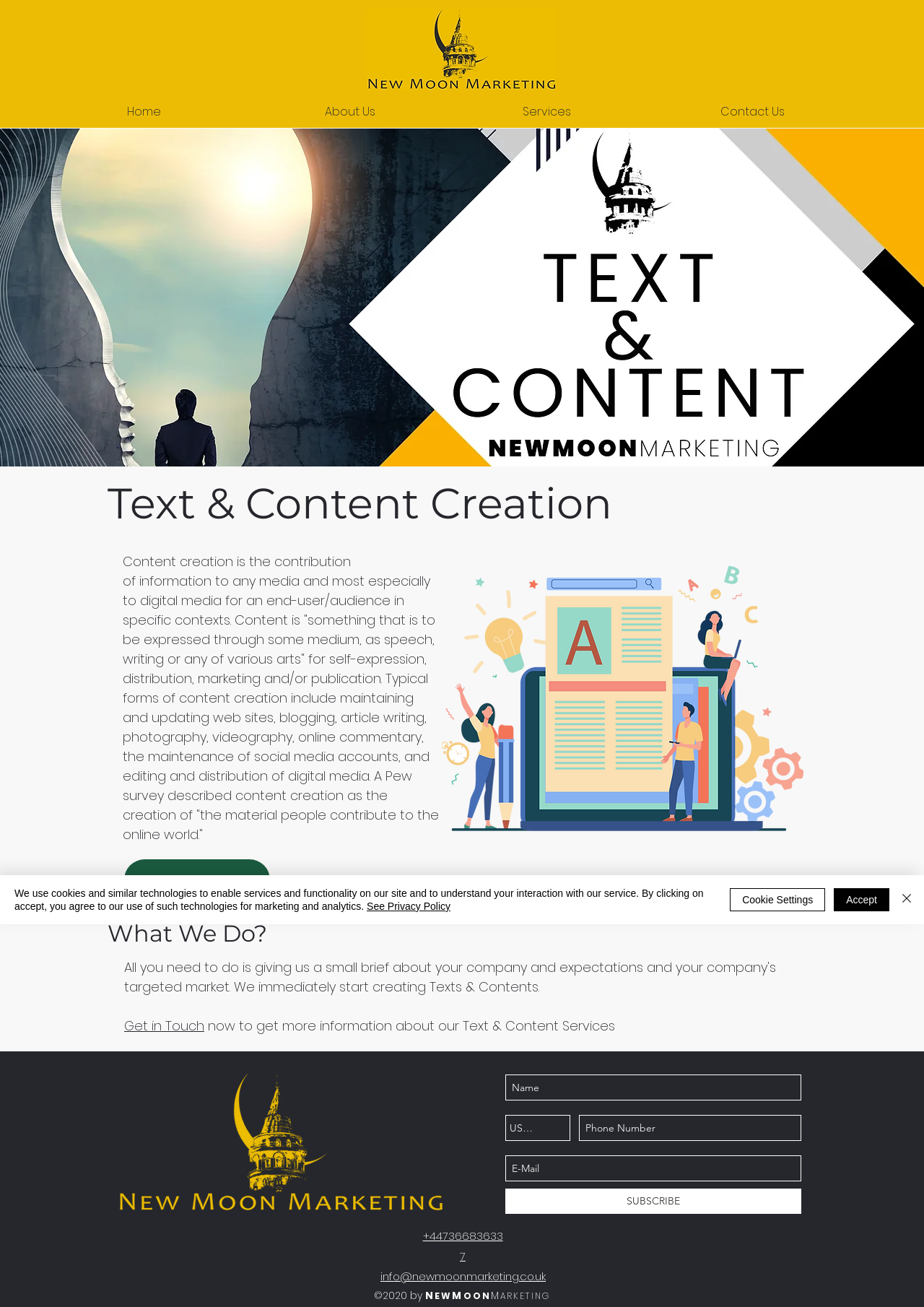Provide a one-word or short-phrase answer to the question:
How can users get in touch with New Moon Marketing?

Get in Touch link